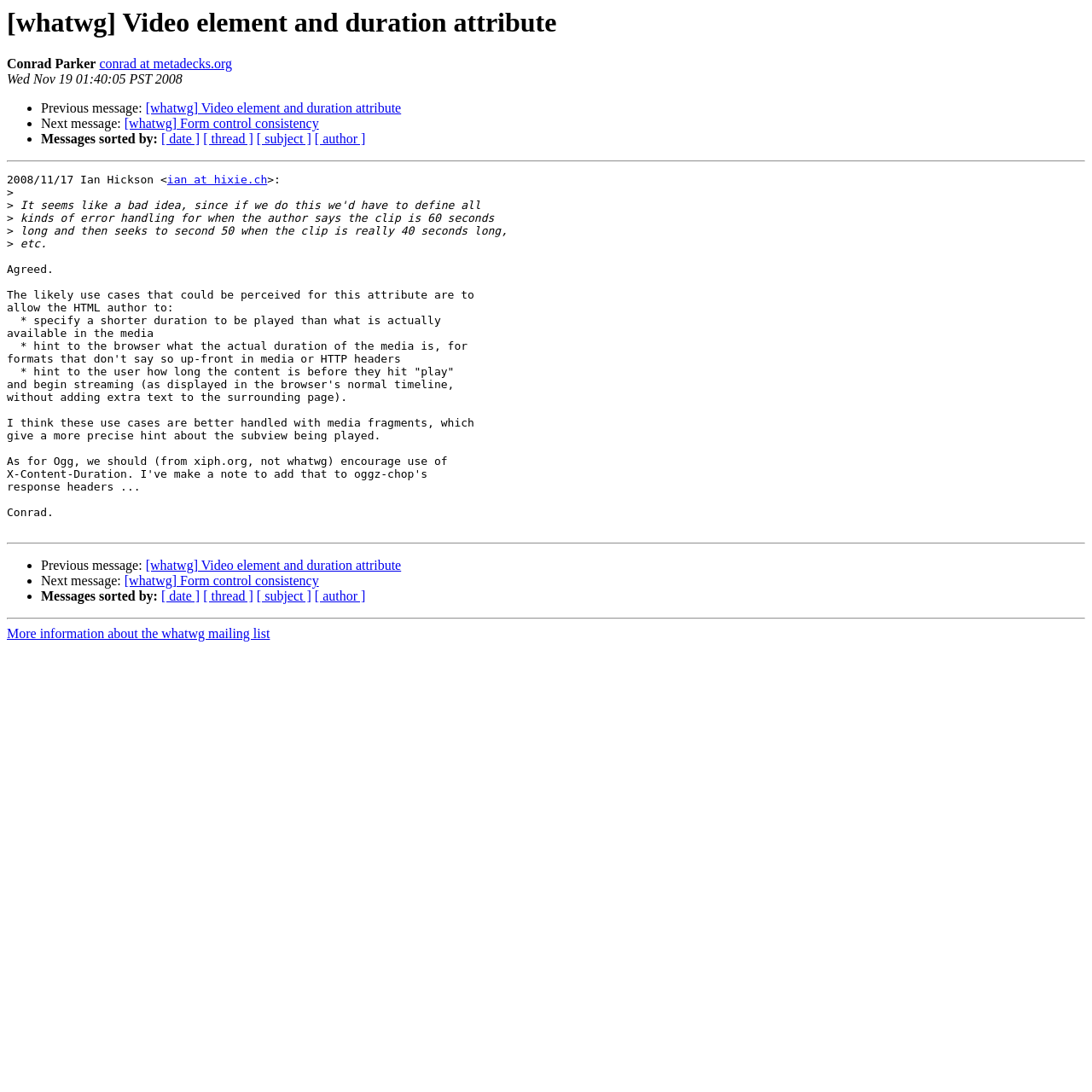Extract the primary heading text from the webpage.

[whatwg] Video element and duration attribute